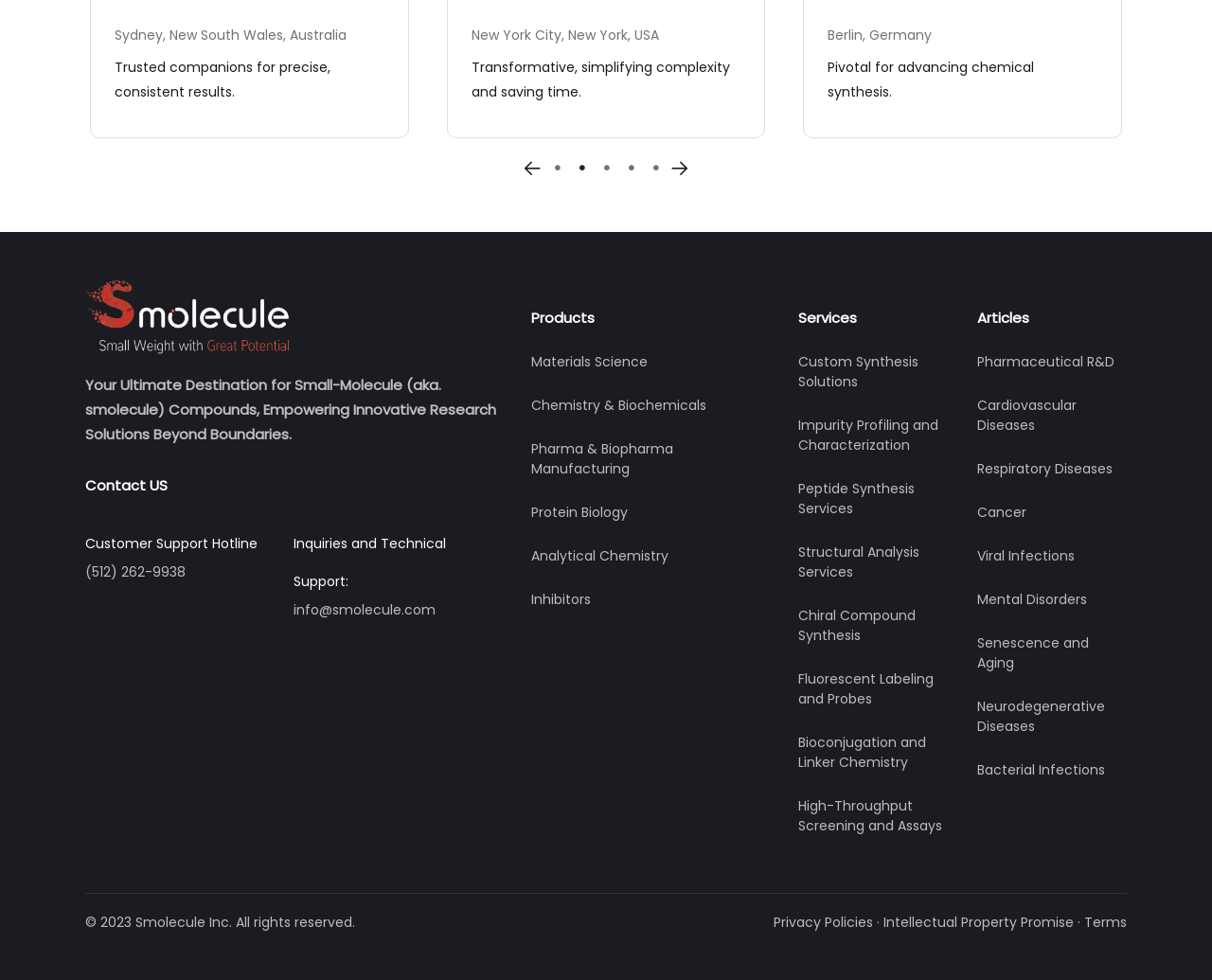Locate the bounding box coordinates of the clickable element to fulfill the following instruction: "Learn more about the author". Provide the coordinates as four float numbers between 0 and 1 in the format [left, top, right, bottom].

None